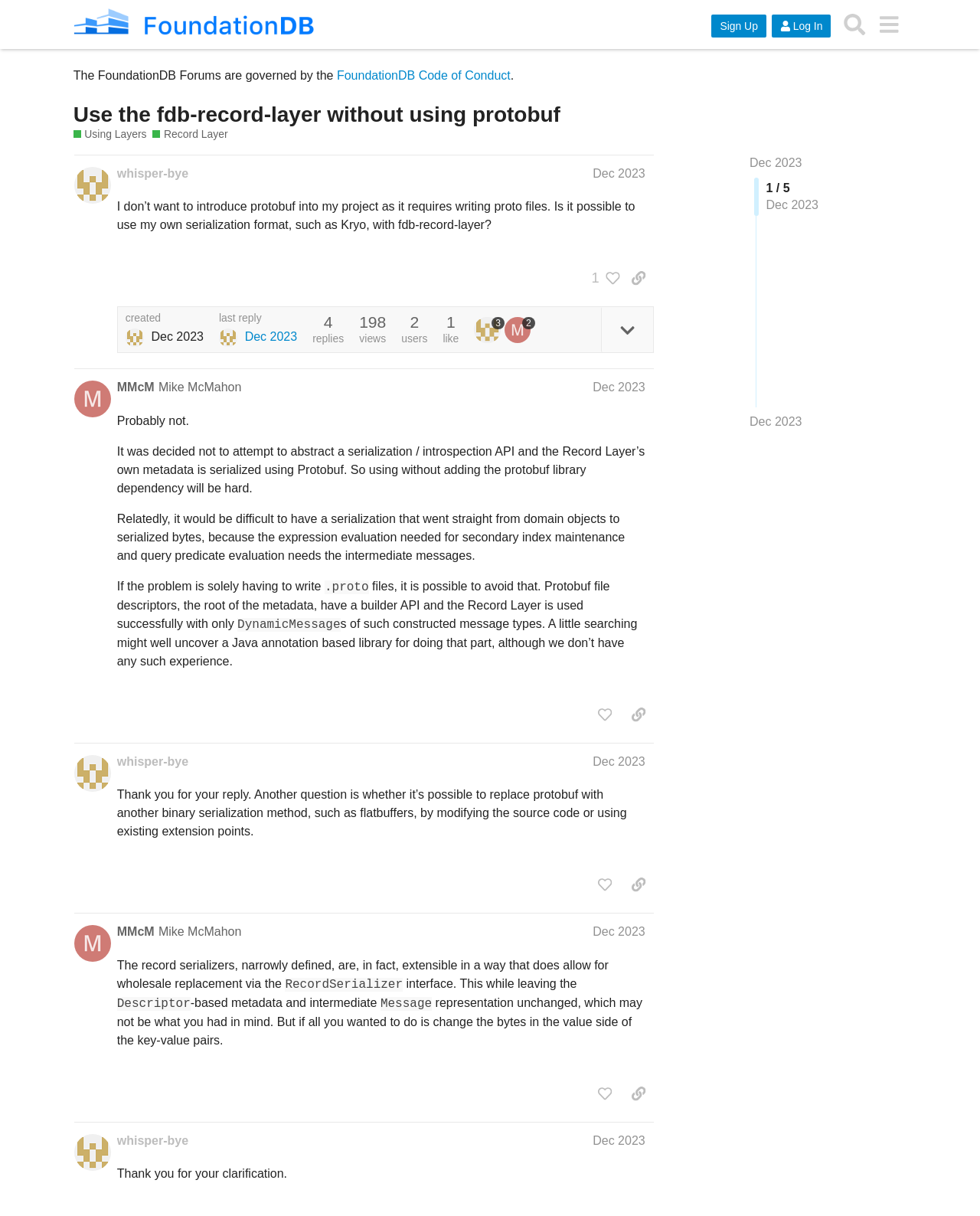Answer the question below with a single word or a brief phrase: 
How many posts are there in this thread?

4